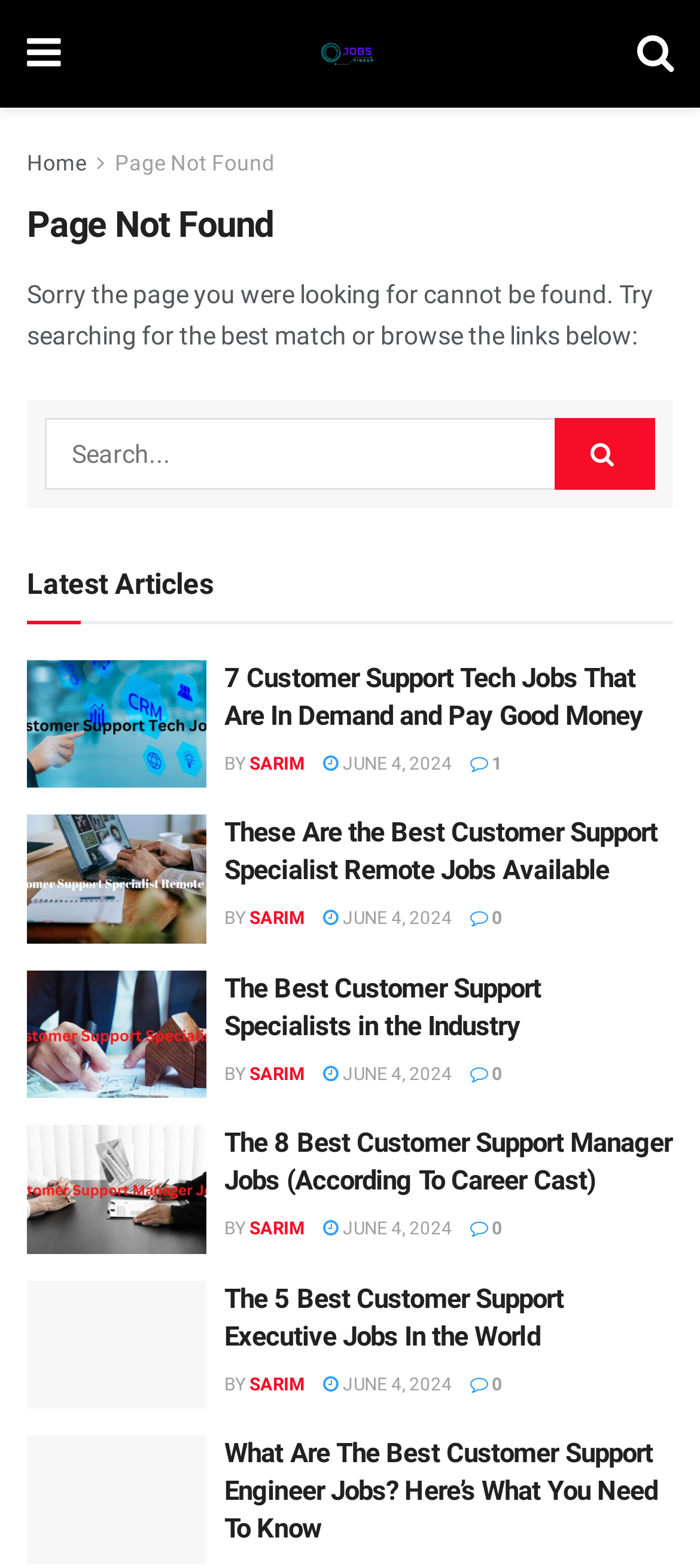What is the function of the 'Search Button'?
Respond to the question with a well-detailed and thorough answer.

The 'Search Button' is located next to the search bar, and it allows users to initiate the search process by clicking on it. This suggests that the button is used to submit the search query and retrieve relevant results.